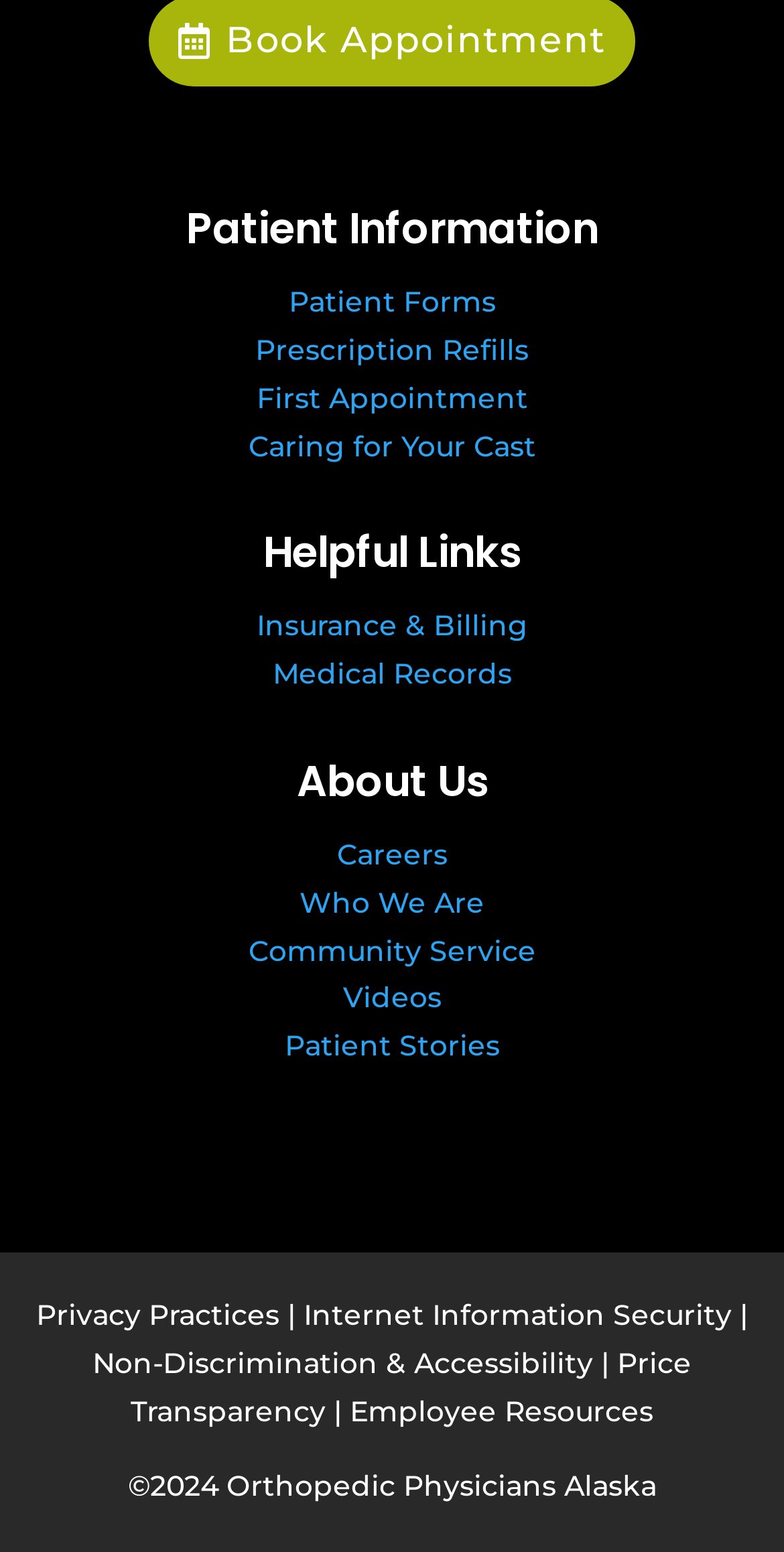Find the bounding box coordinates of the element I should click to carry out the following instruction: "Access medical records".

[0.347, 0.423, 0.653, 0.446]